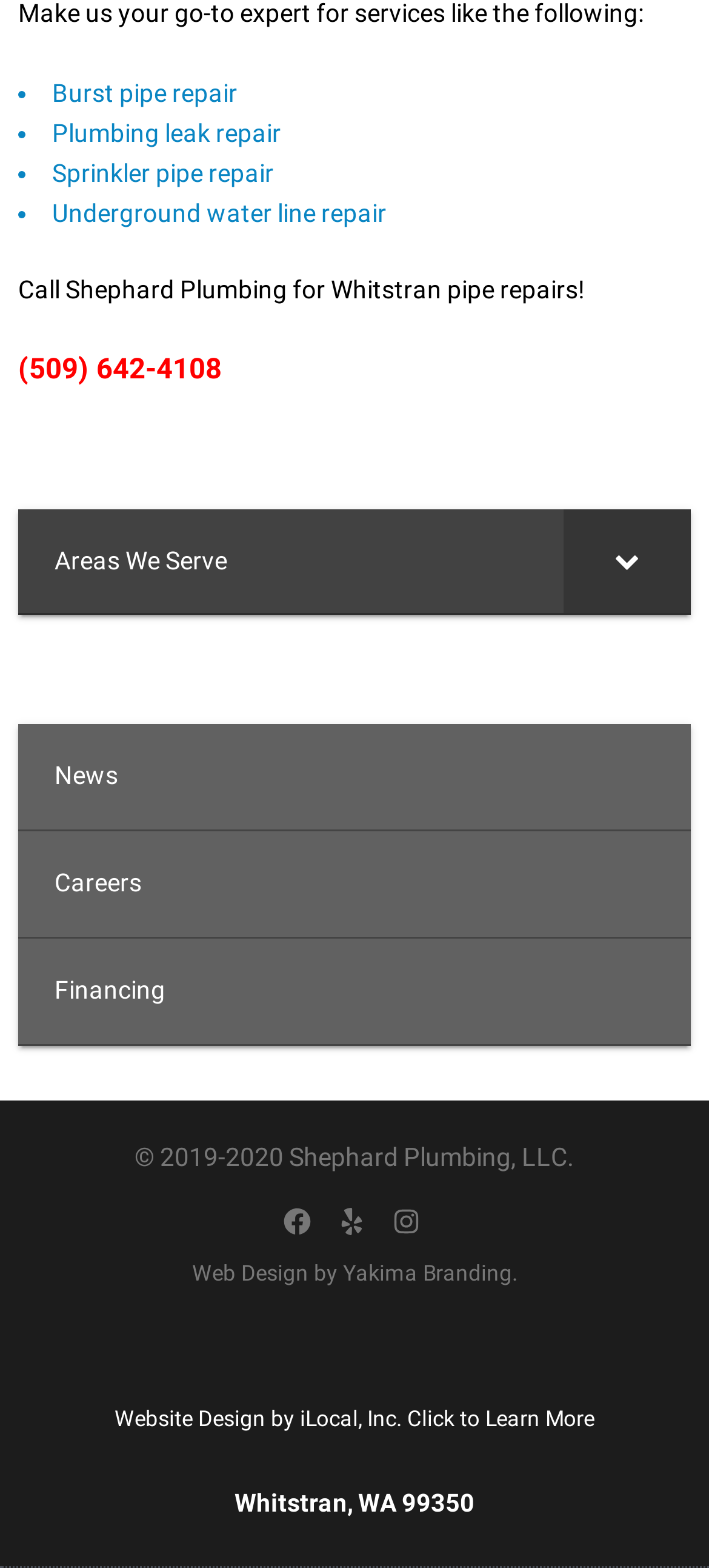What services does Shephard Plumbing offer?
Refer to the image and give a detailed response to the question.

Based on the list of services provided on the webpage, Shephard Plumbing offers various pipe repair services including burst pipe repair, plumbing leak repair, sprinkler pipe repair, and underground water line repair.